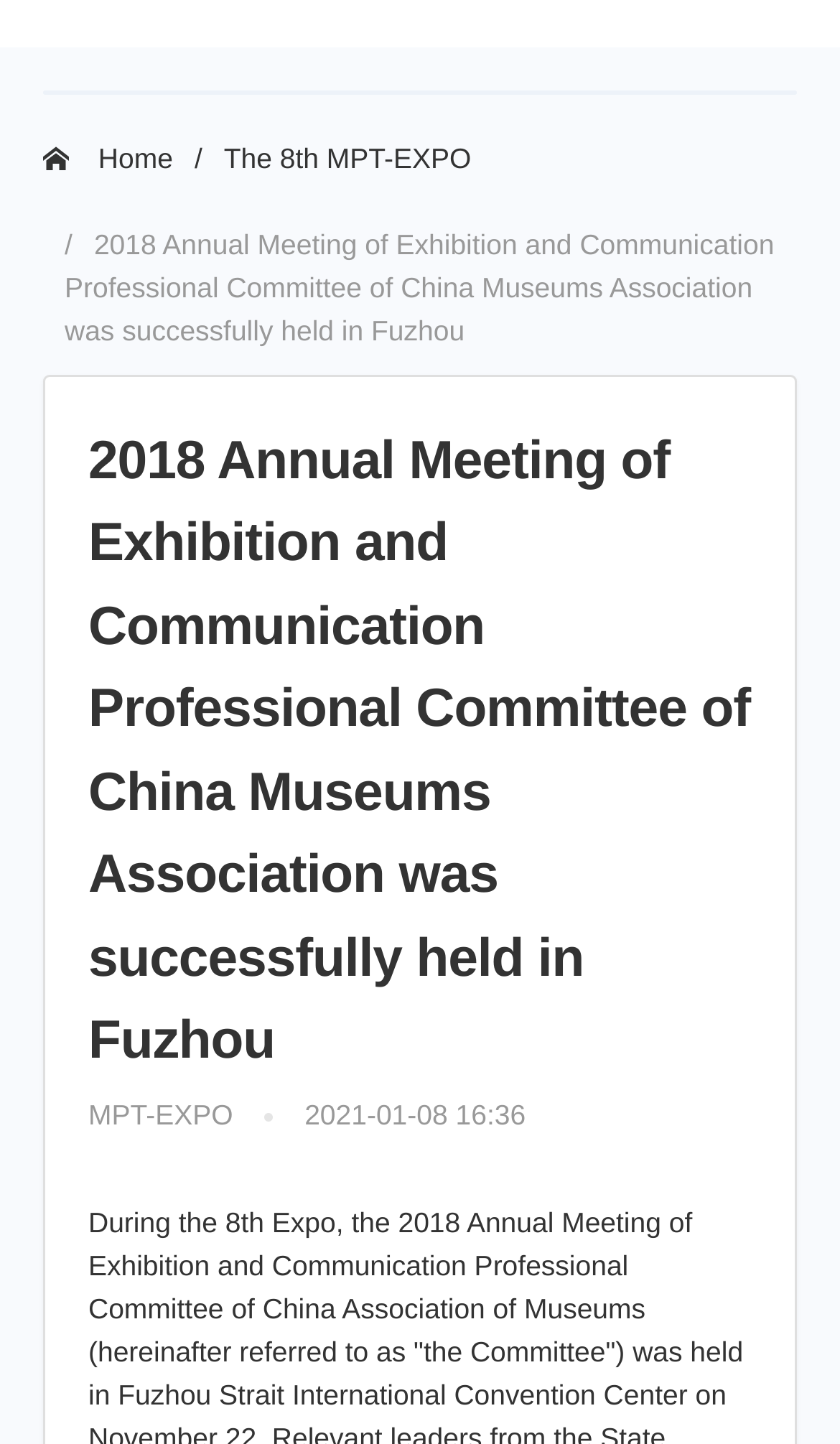Can you find and provide the title of the webpage?

2018 Annual Meeting of Exhibition and Communication Professional Committee of China Museums Association was successfully held in Fuzhou